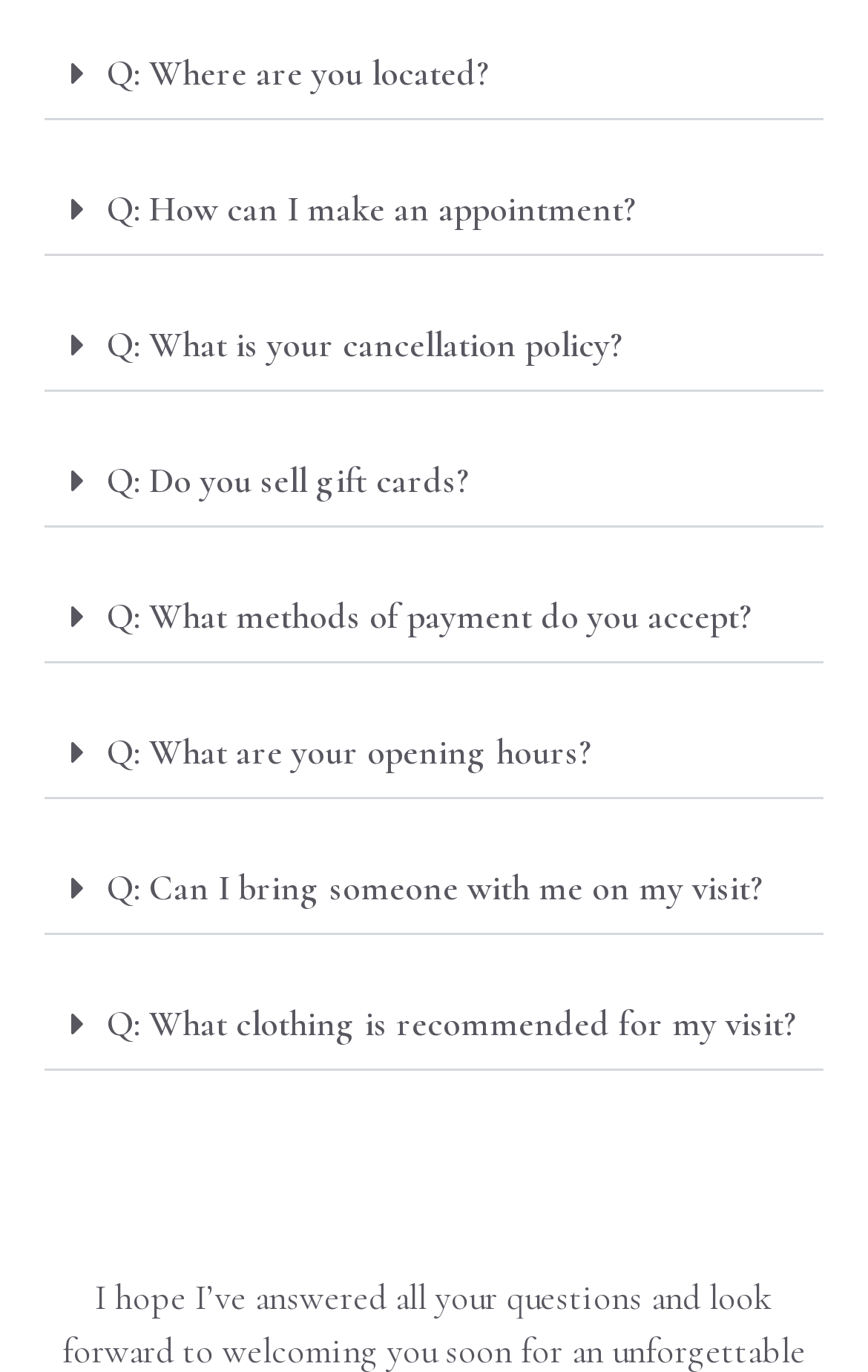Pinpoint the bounding box coordinates of the clickable area needed to execute the instruction: "Check 'Q: Do you sell gift cards?'". The coordinates should be specified as four float numbers between 0 and 1, i.e., [left, top, right, bottom].

[0.051, 0.318, 0.949, 0.385]